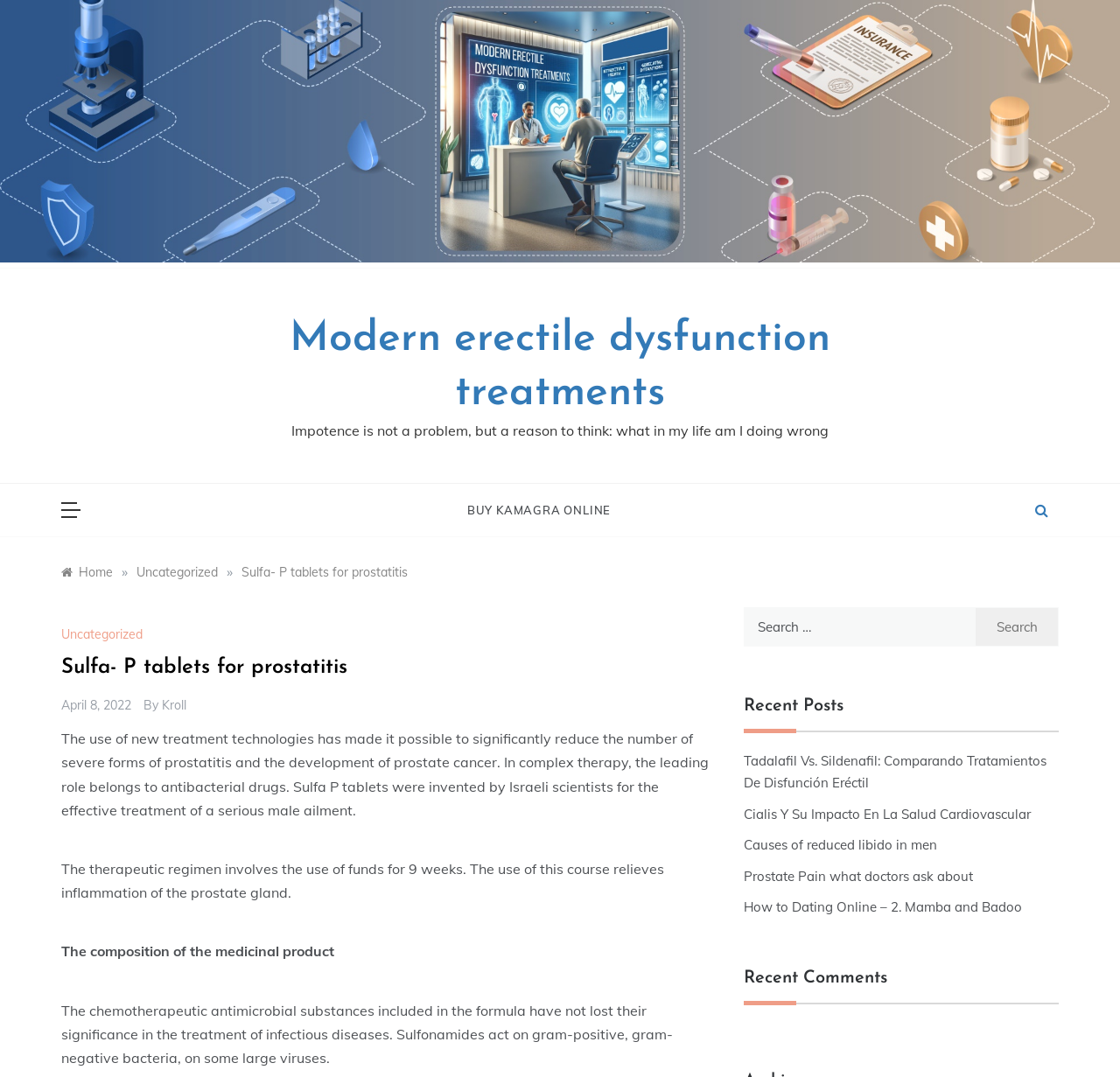Extract the text of the main heading from the webpage.

Modern erectile dysfunction treatments